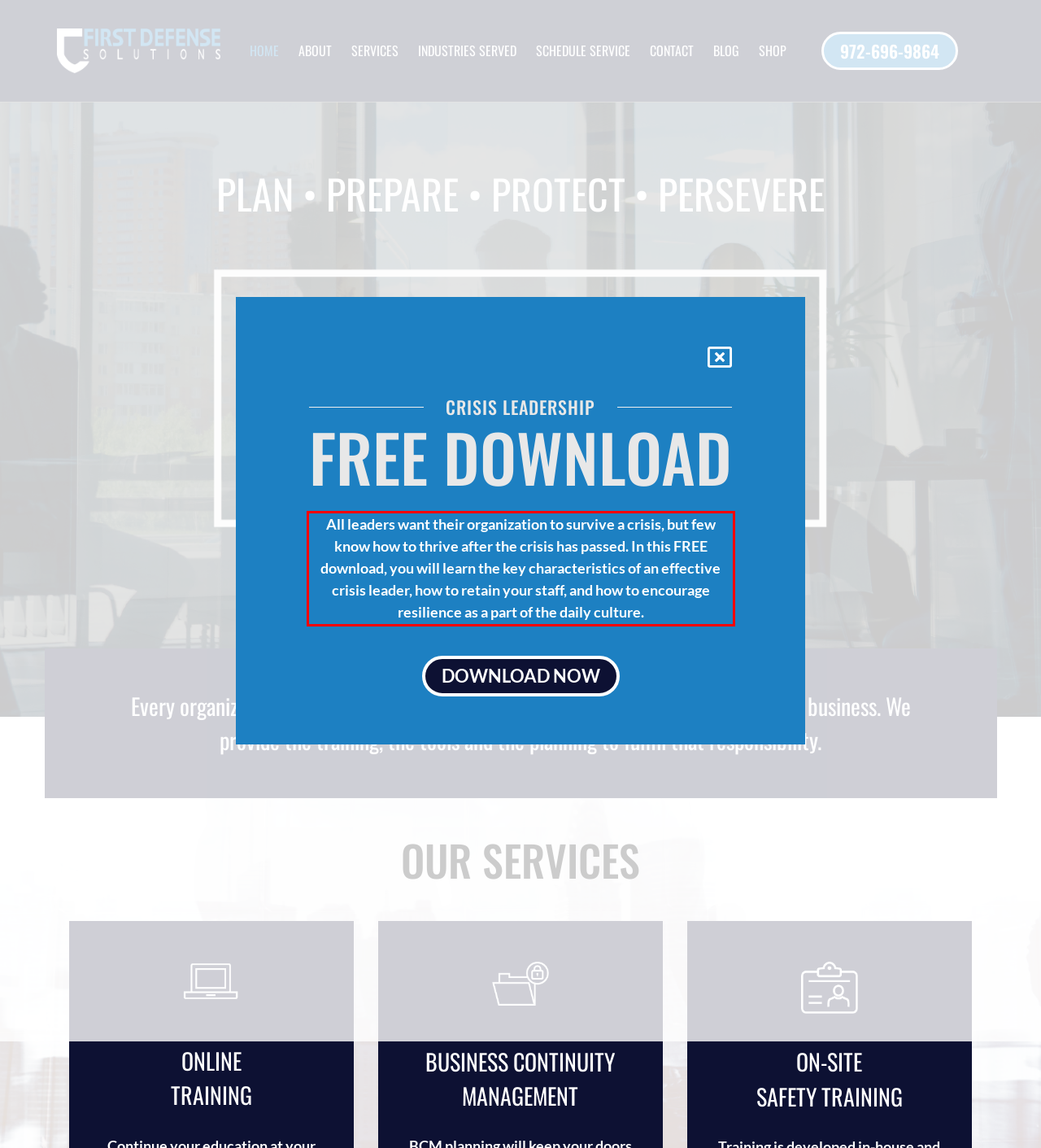You are looking at a screenshot of a webpage with a red rectangle bounding box. Use OCR to identify and extract the text content found inside this red bounding box.

All leaders want their organization to survive a crisis, but few know how to thrive after the crisis has passed. In this FREE download, you will learn the key characteristics of an effective crisis leader, how to retain your staff, and how to encourage resilience as a part of the daily culture.